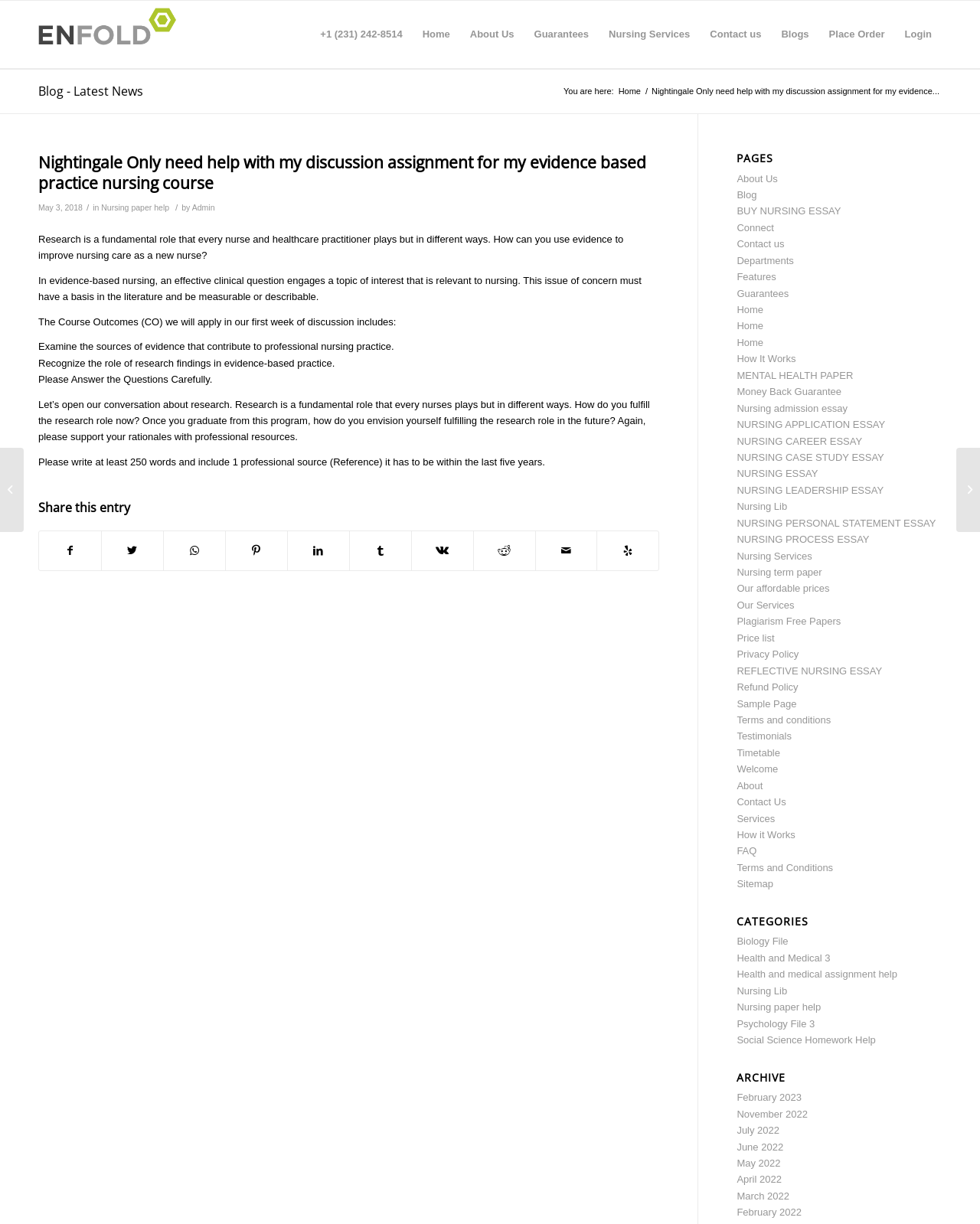Please analyze the image and provide a thorough answer to the question:
What is the phone number on the top right?

I found the phone number by looking at the menu items on the top right of the webpage, and the third item is '+1 (231) 242-8514'.